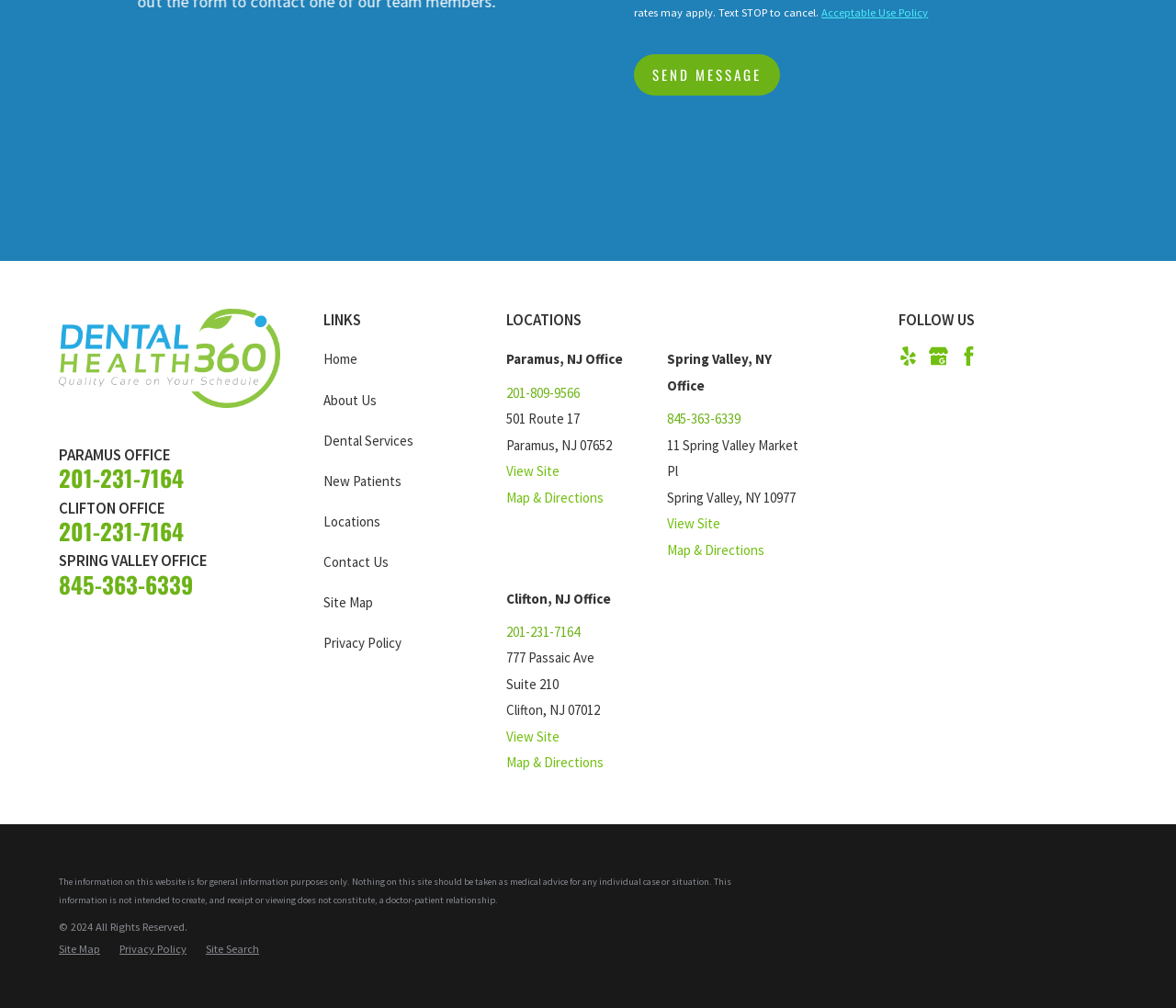Given the element description Map & Directions, predict the bounding box coordinates for the UI element in the webpage screenshot. The format should be (top-left x, top-left y, bottom-right x, bottom-right y), and the values should be between 0 and 1.

[0.43, 0.748, 0.513, 0.765]